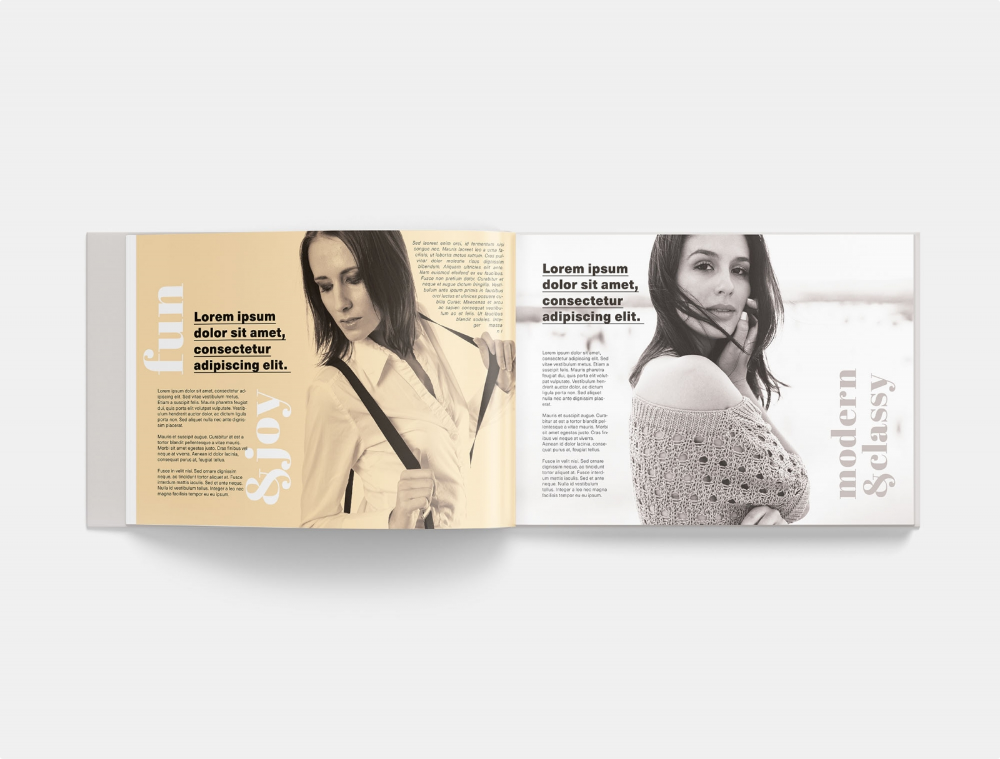Give an in-depth description of the image.

This image showcases a landscape hardcover brochure mockup, beautifully designed with two contrasting pages. The left page features a model dressed in stylish attire, underscored by a warm beige background. Prominently displayed is the word "fun," accompanied by placeholder text that adds context about engaging content. The right page presents a monochromatic portrait of another model, exuding a modern and classy vibe, highlighted by the phrase "modern & classy." Accompanying text provides further insights, enhancing the visual appeal of the mockup and illustrating its potential for showcasing diverse designs effectively. This mockup serves as an excellent resource for designers aiming to present their work in a polished, professional manner.